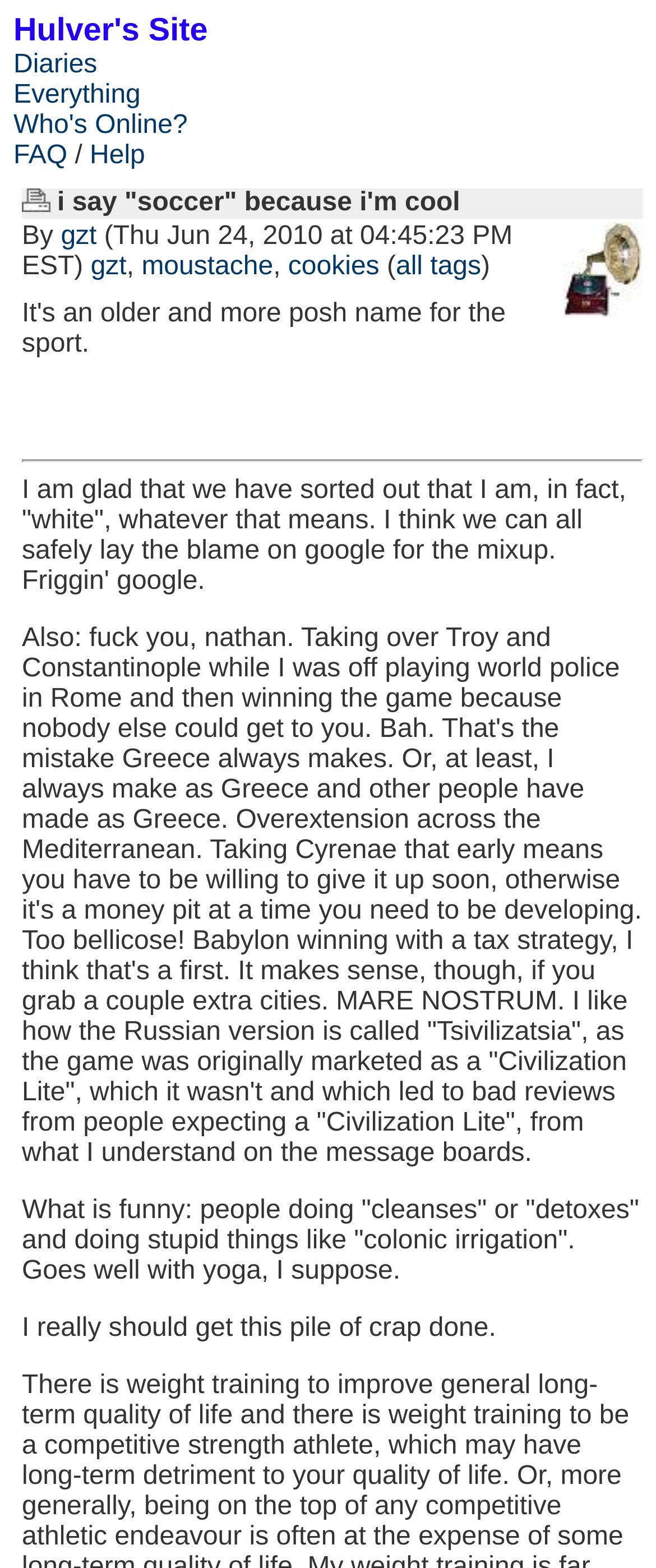Answer this question in one word or a short phrase: What is the author's tone in the last sentence?

Frustrated